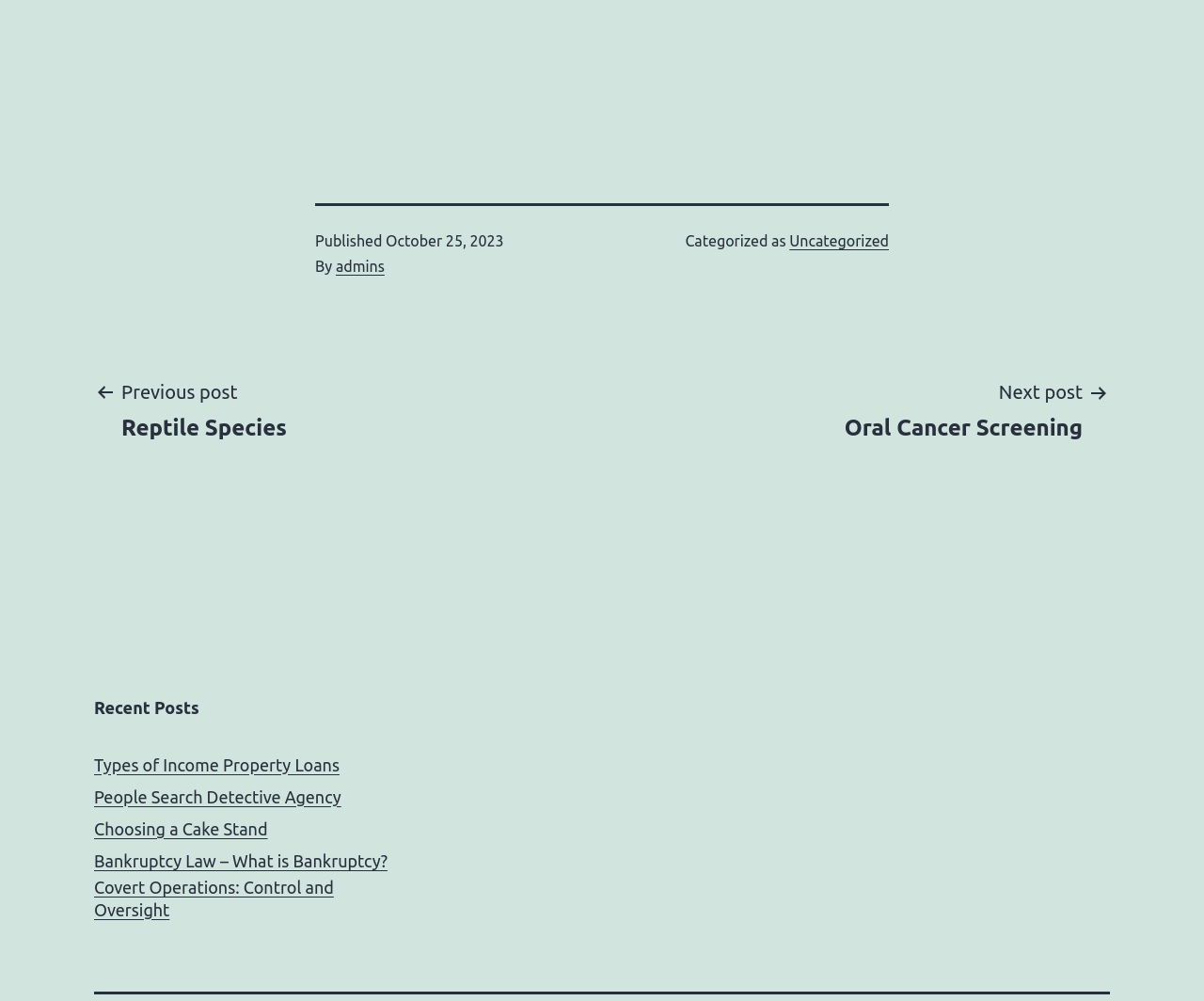Find the bounding box coordinates of the element's region that should be clicked in order to follow the given instruction: "Read post categorized as Uncategorized". The coordinates should consist of four float numbers between 0 and 1, i.e., [left, top, right, bottom].

[0.656, 0.232, 0.738, 0.249]